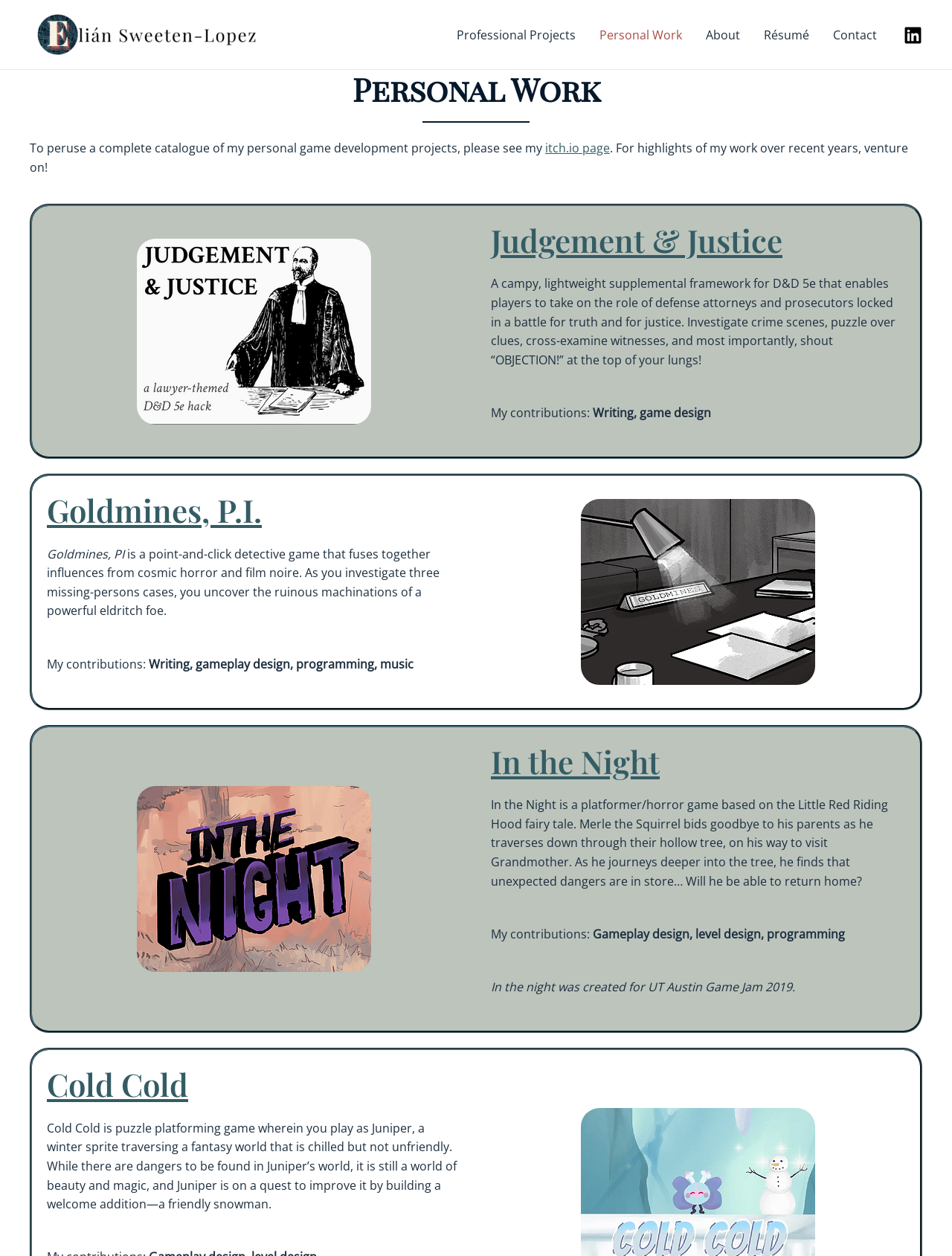How many links are there in the site navigation?
Make sure to answer the question with a detailed and comprehensive explanation.

I examined the site navigation section on the webpage and counted the number of links, which are Professional Projects, Personal Work, About, Résumé, and Contact.